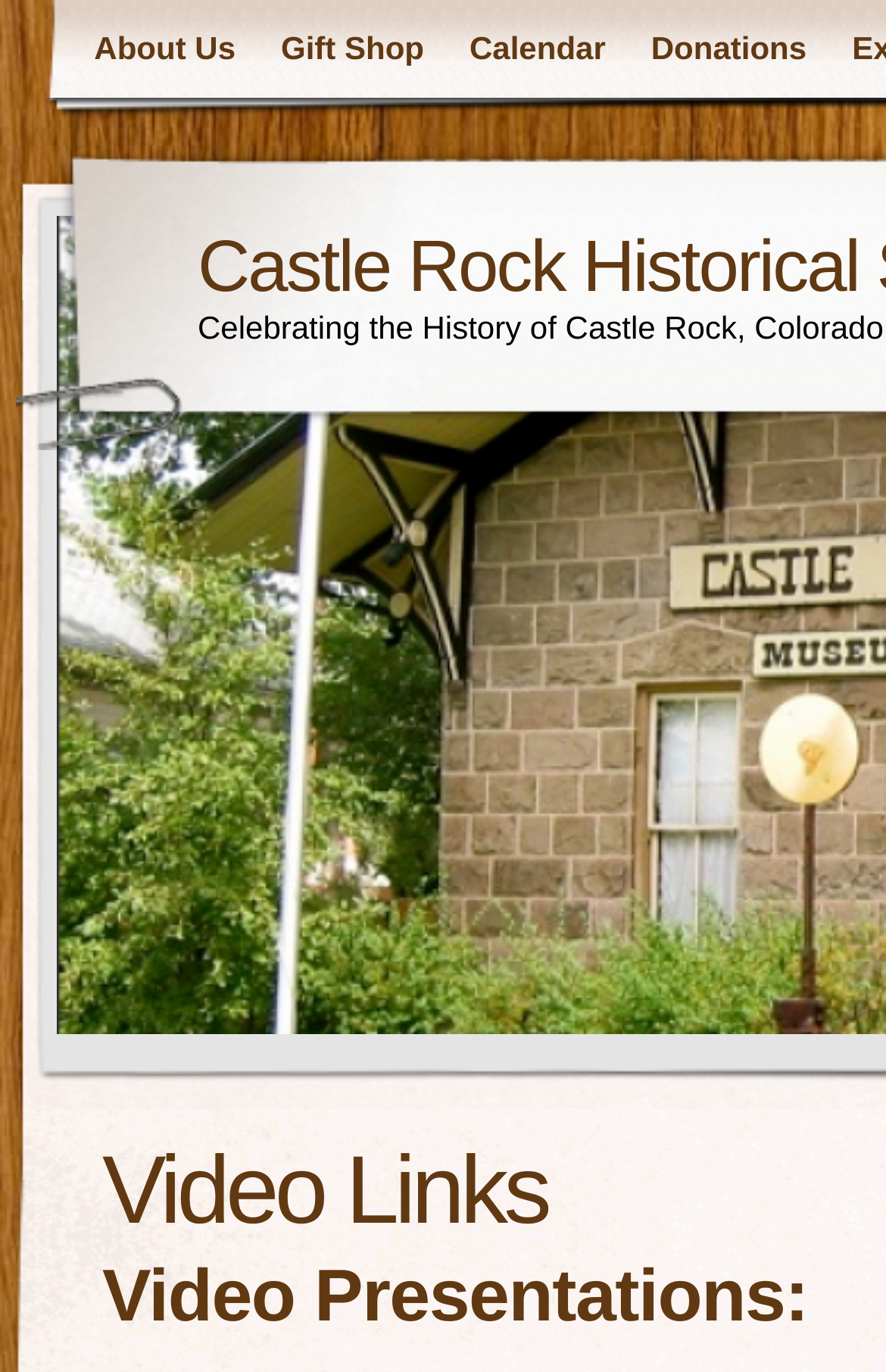Provide the bounding box coordinates for the UI element that is described as: "About Us".

[0.081, 0.0, 0.291, 0.072]